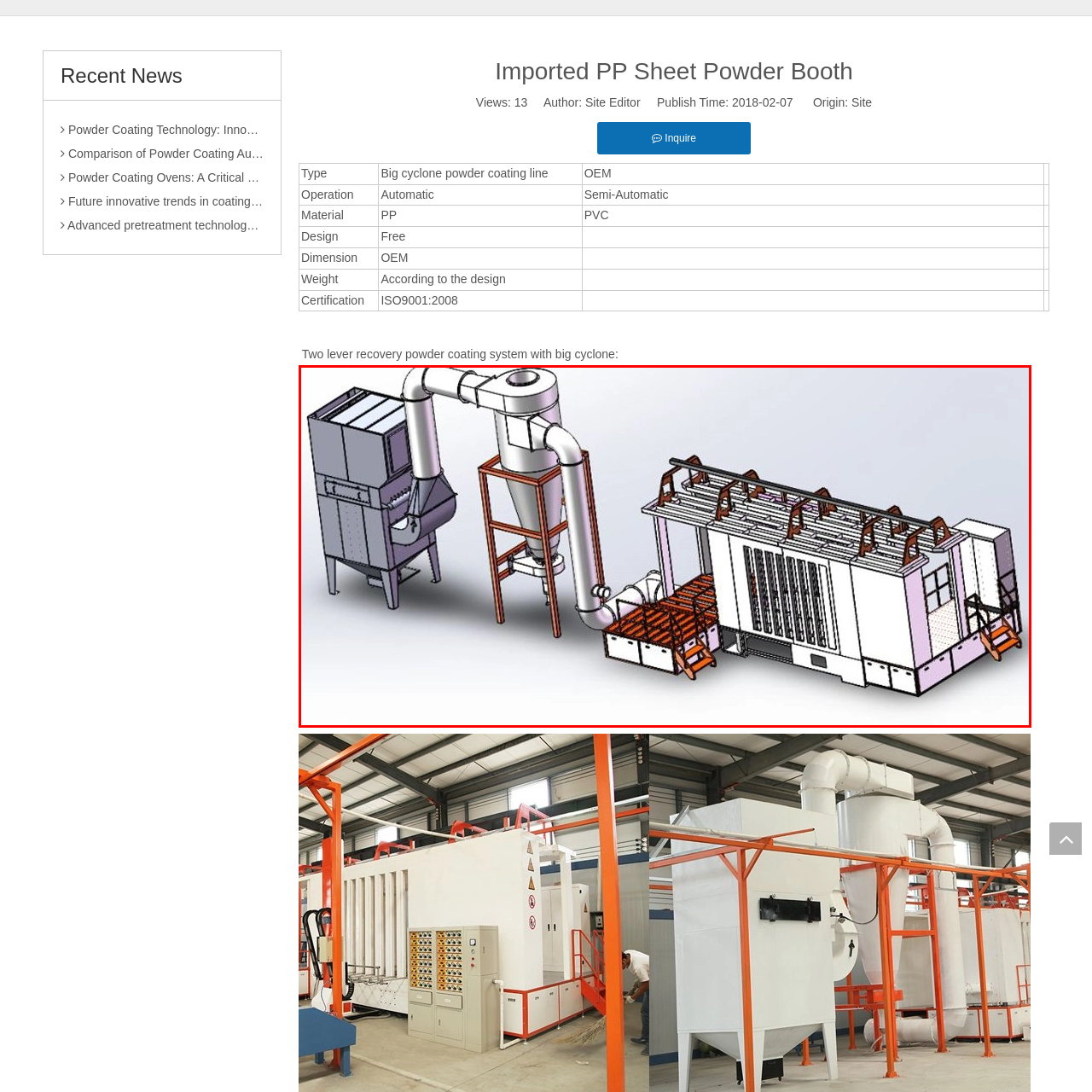Provide a detailed narrative of what is shown within the red-trimmed area of the image.

The image depicts a detailed schematic design of a two-lever recovery powder coating system featuring a large cyclone. This setup illustrates key components of the system, including a dust collector on the left, connected by ducts to the cyclone, which is crucial for efficient powder recovery during the coating process. The structure on the right represents the main coating chamber, equipped with a series of tracks to convey items through the coating operation. This type of system is essential for optimizing powder usage and ensuring high product quality in industrial applications. The illustration highlights the integration of complex machinery, which is vital for modern manufacturing processes focused on efficiency and sustainability.